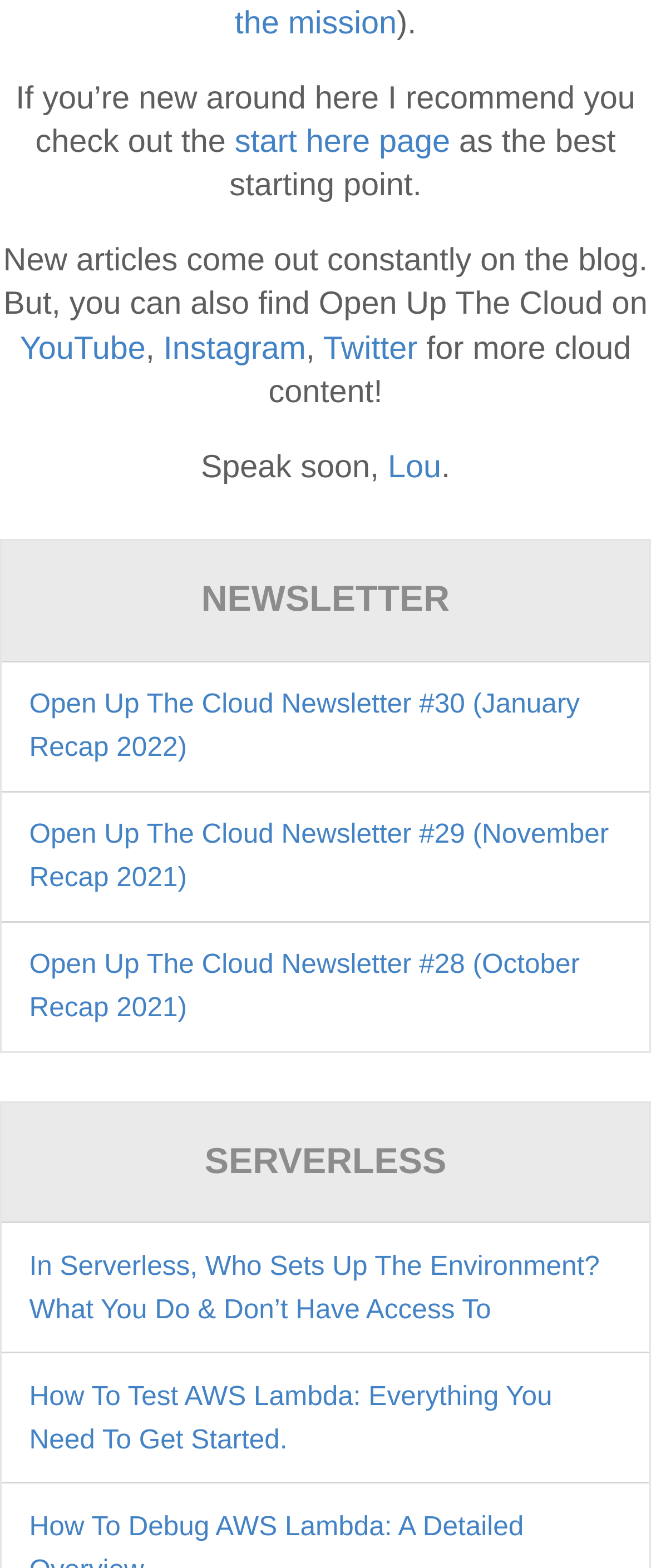Please answer the following question using a single word or phrase: 
Who is the author of the webpage?

Lou